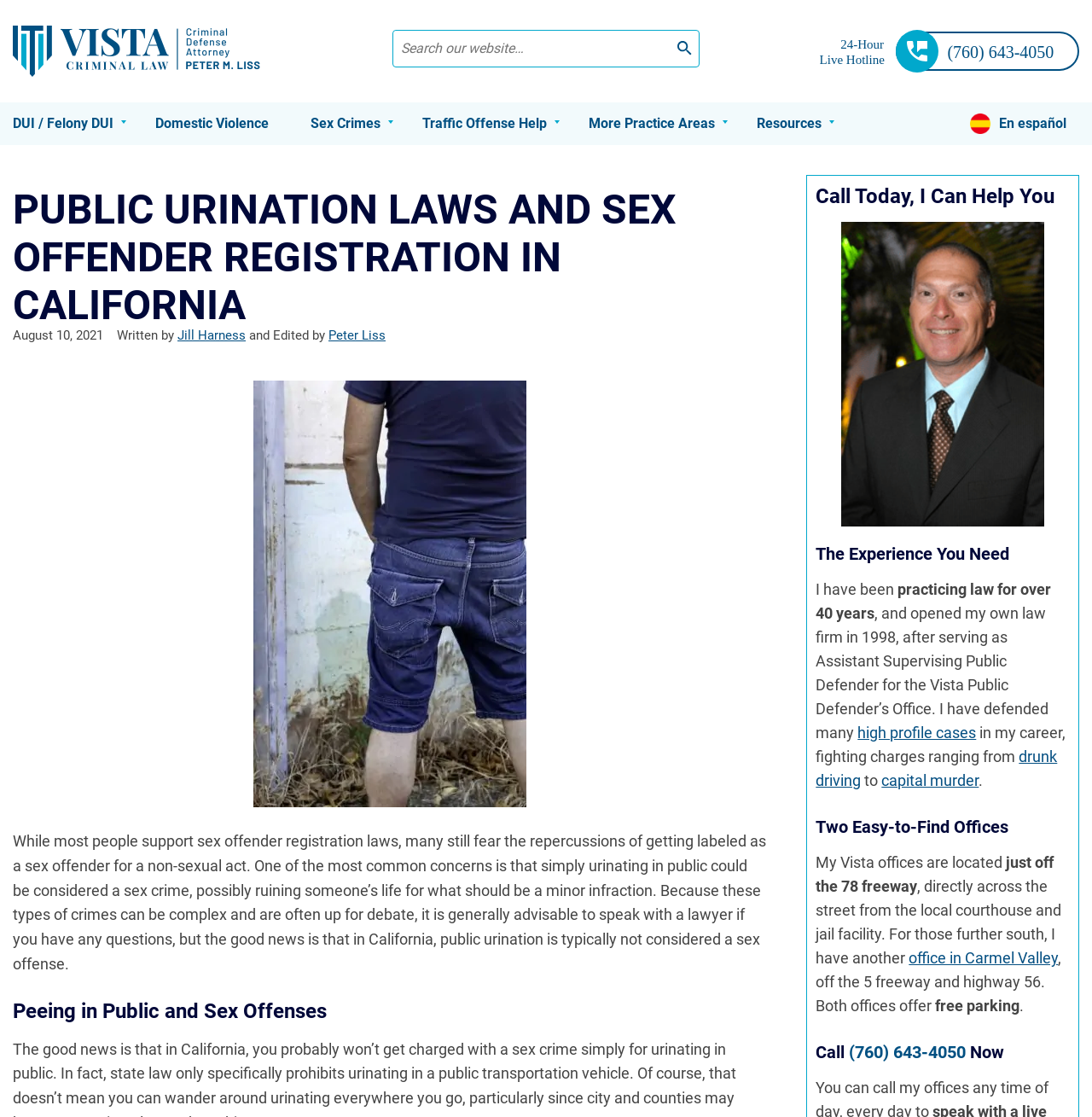Identify the bounding box coordinates of the region that needs to be clicked to carry out this instruction: "Learn more about DUI / Felony DUI". Provide these coordinates as four float numbers ranging from 0 to 1, i.e., [left, top, right, bottom].

[0.0, 0.092, 0.127, 0.13]